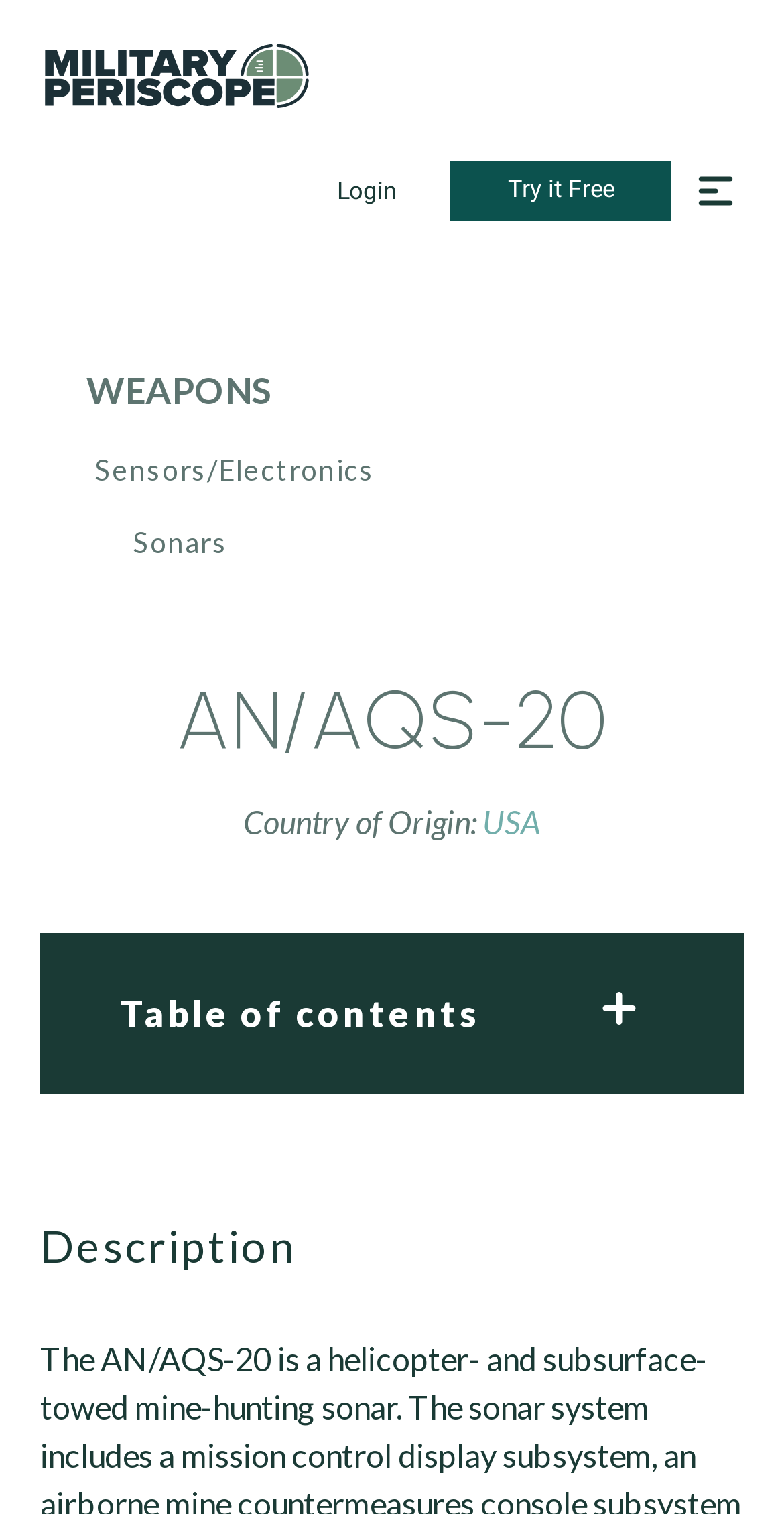What is the purpose of the 'Table of contents' button?
Please respond to the question with a detailed and informative answer.

The 'Table of contents' button is an accordion button that controls the visibility of the table of contents section. When expanded, it shows the table of contents, and when collapsed, it hides it.